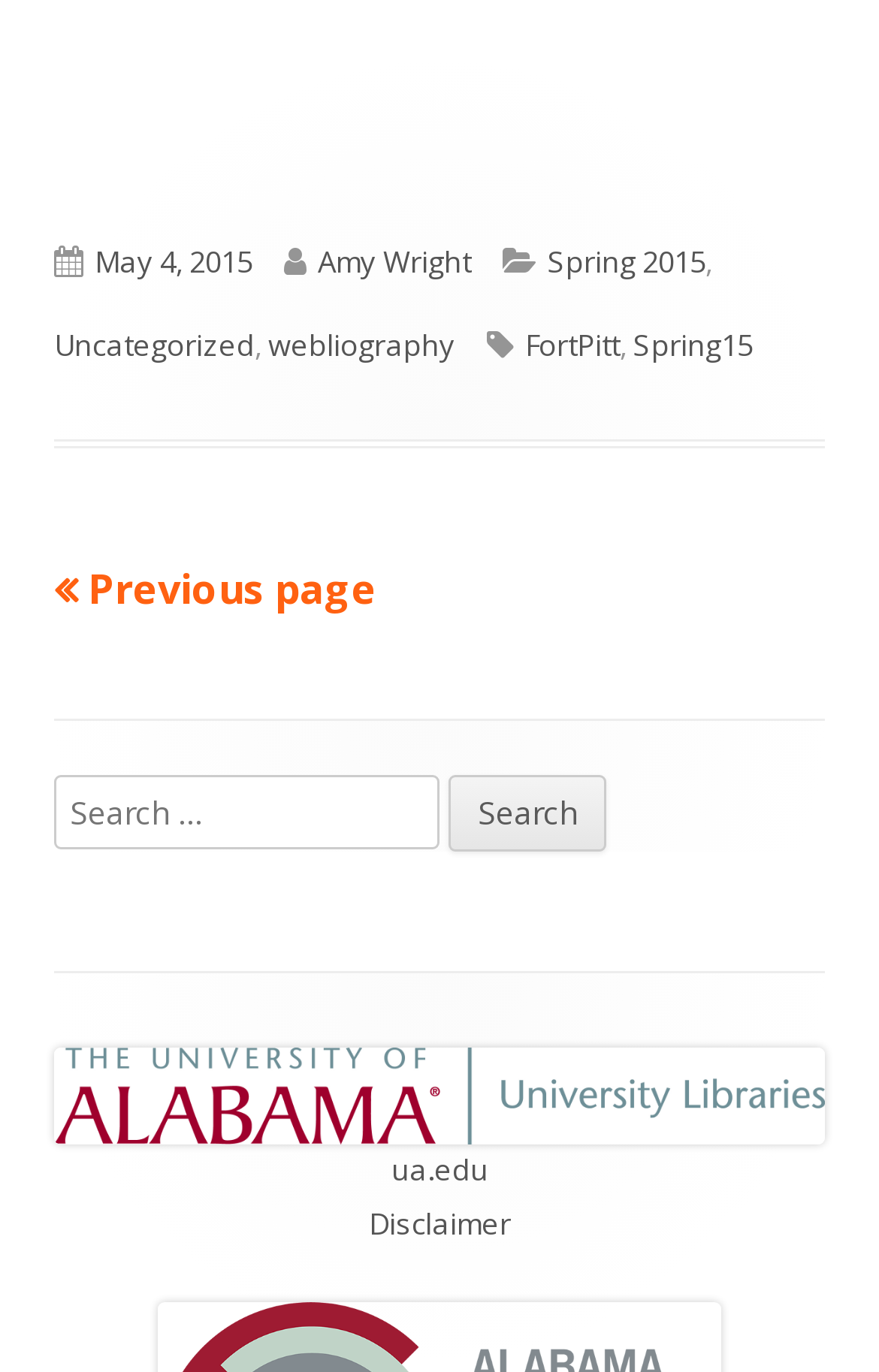What is the function of the button in the search box?
Look at the screenshot and respond with one word or a short phrase.

Search